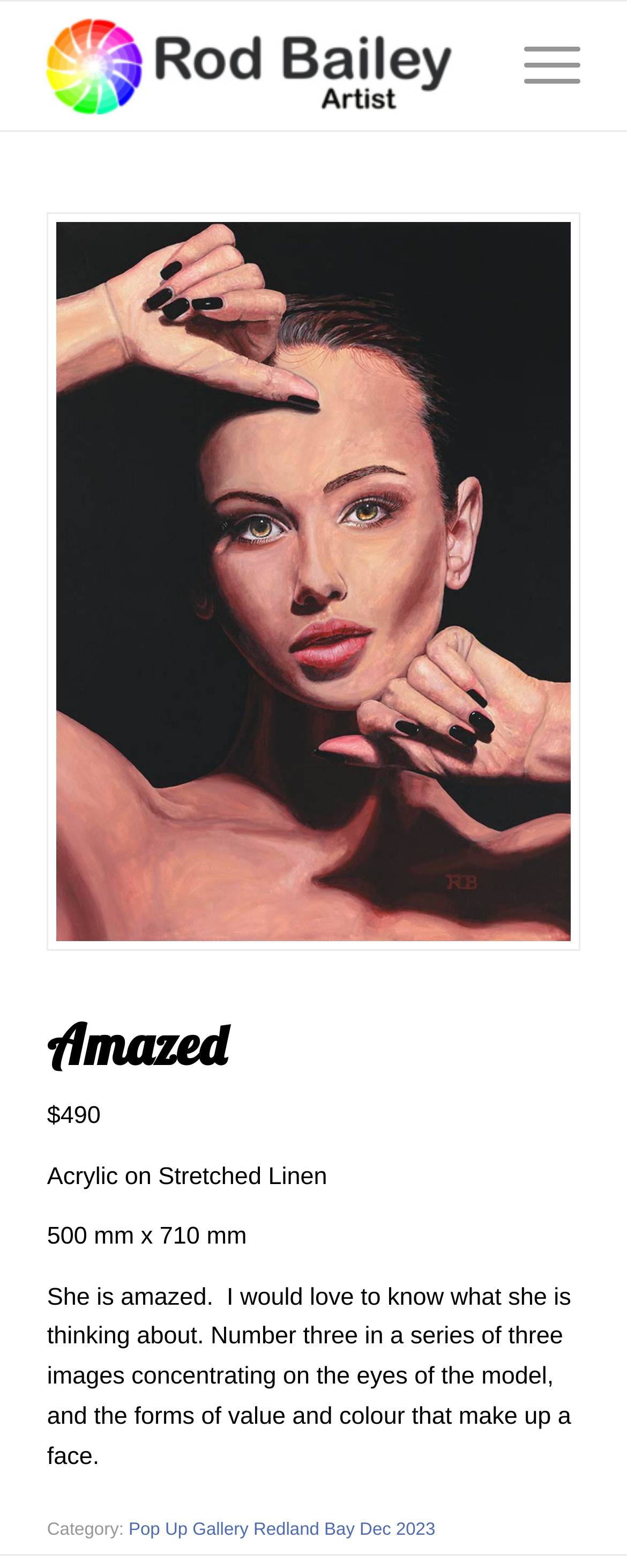Give the bounding box coordinates for this UI element: "Menu Menu". The coordinates should be four float numbers between 0 and 1, arranged as [left, top, right, bottom].

[0.784, 0.001, 0.925, 0.083]